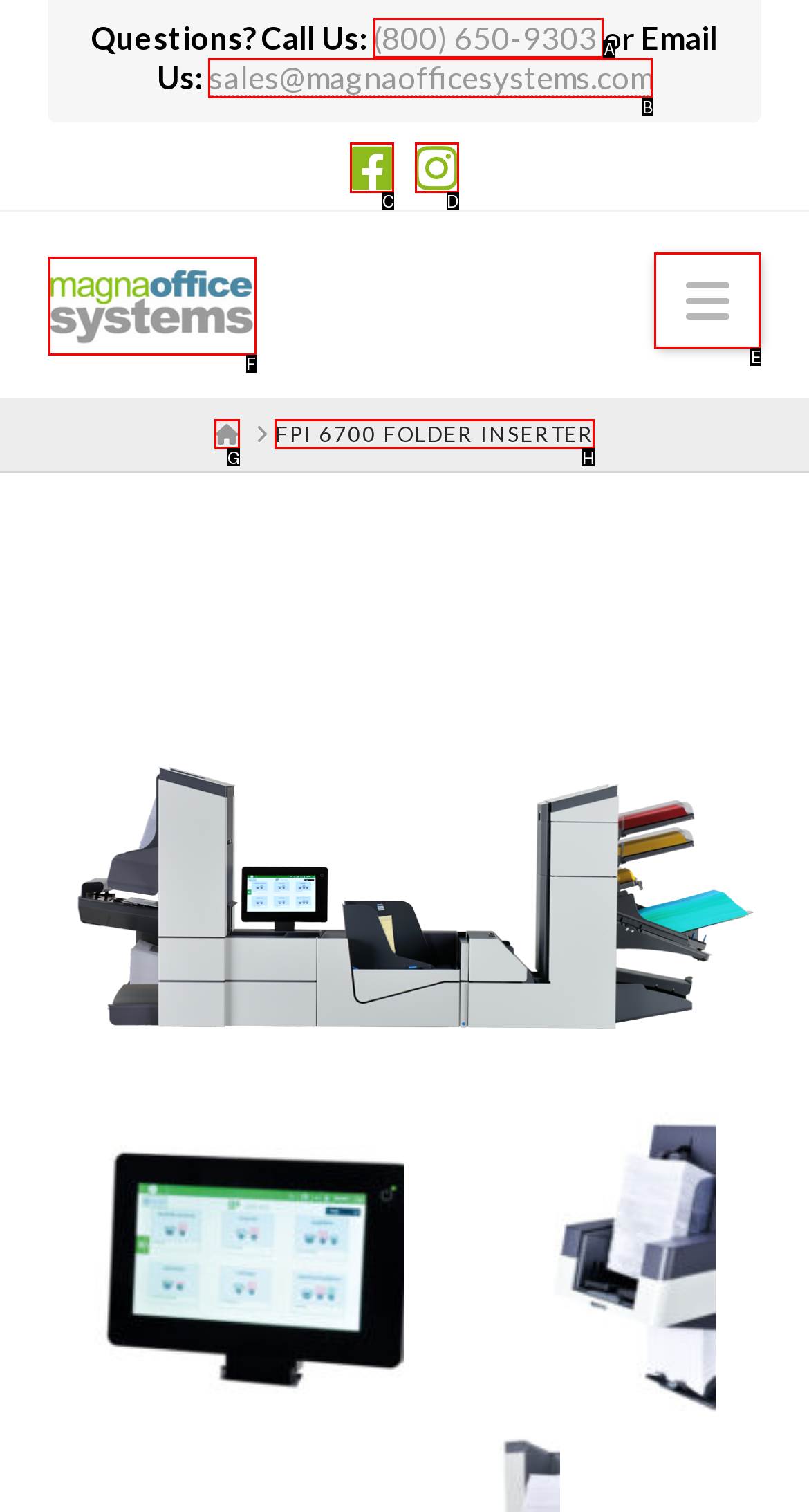Given the task: Check out Work, tell me which HTML element to click on.
Answer with the letter of the correct option from the given choices.

None